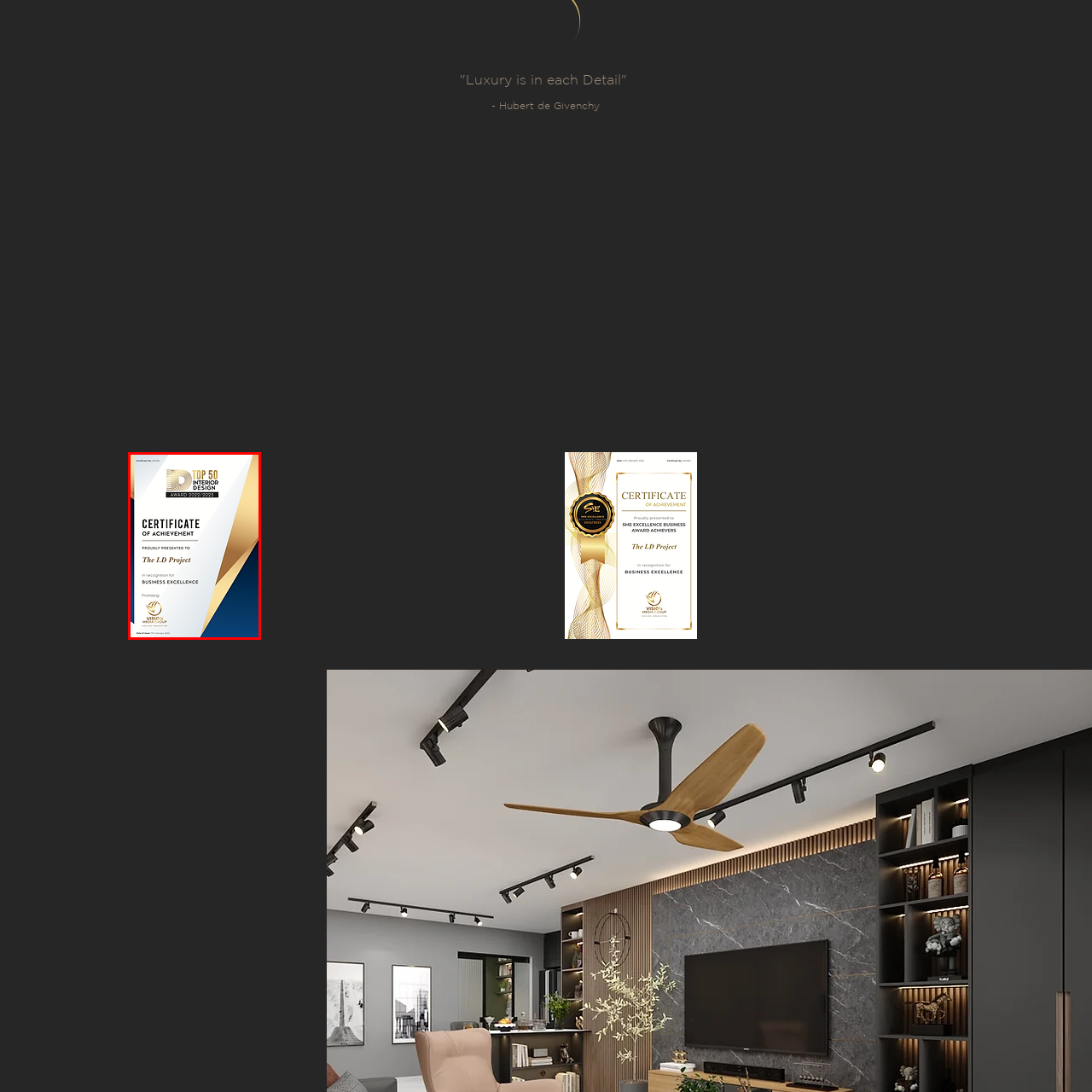Direct your attention to the red-outlined image and answer the question in a word or phrase: What is the name of the organization associated with the award?

Vision Media Consulting